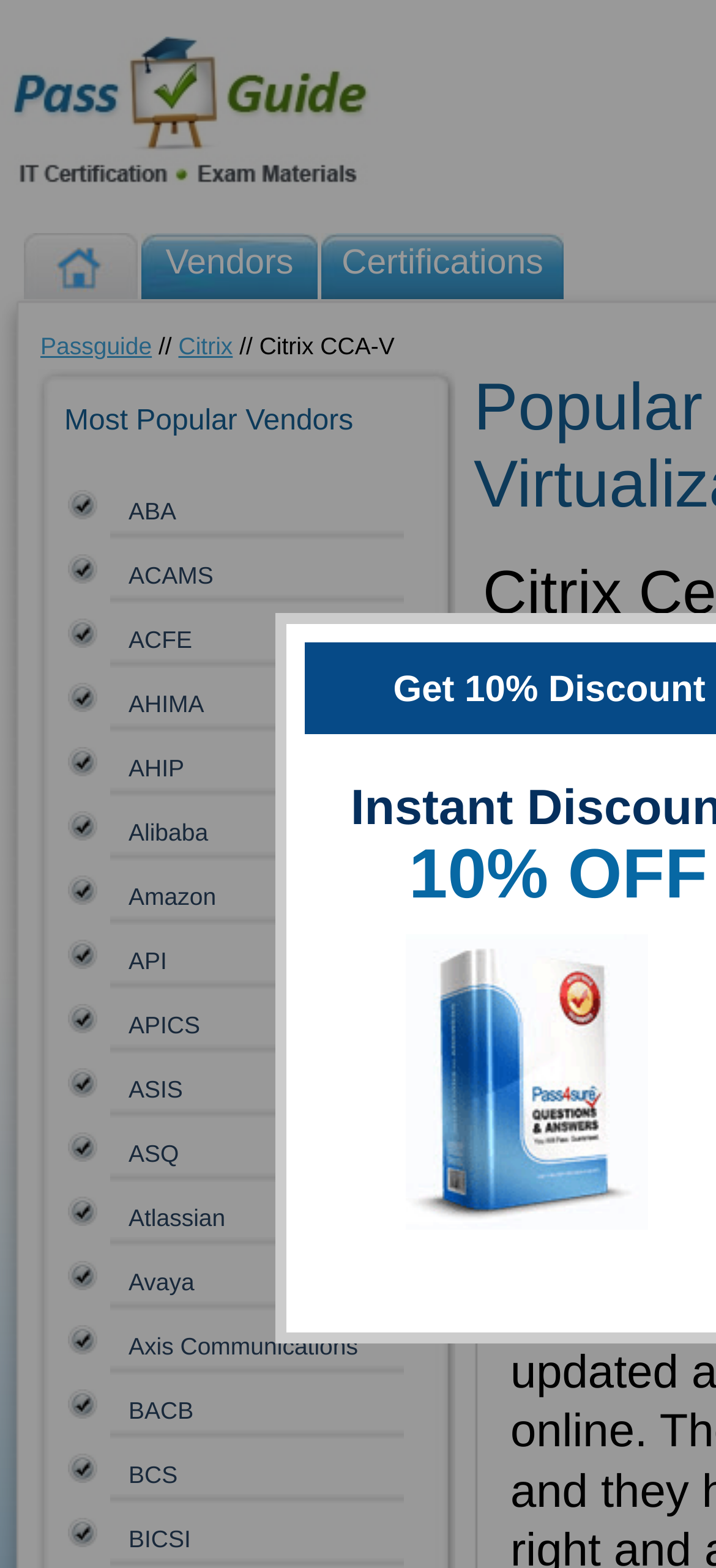Determine the bounding box coordinates of the target area to click to execute the following instruction: "Check the 1Y0-204 link."

[0.728, 0.419, 0.867, 0.437]